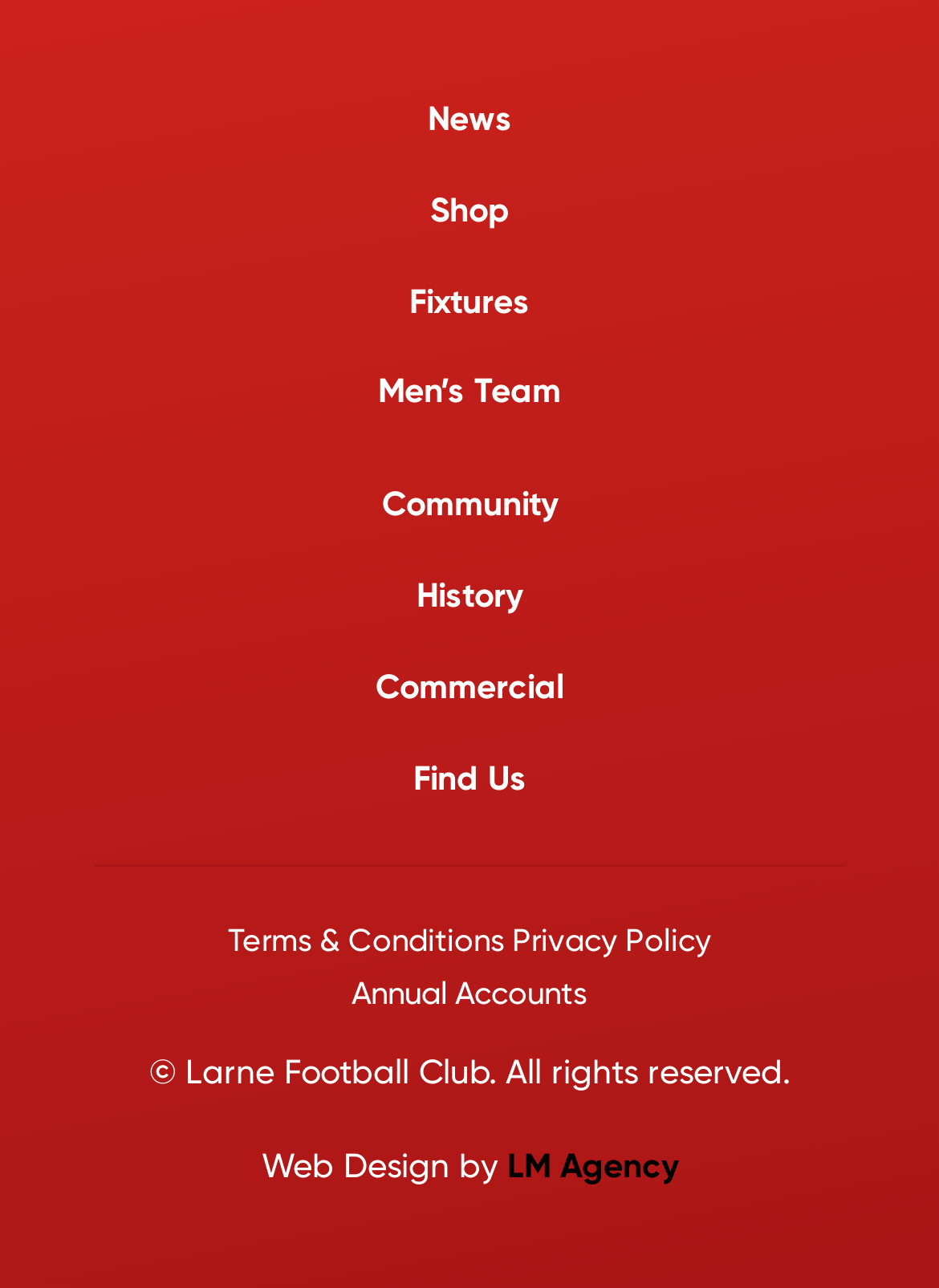Respond to the question below with a single word or phrase: How many main navigation links are there?

7